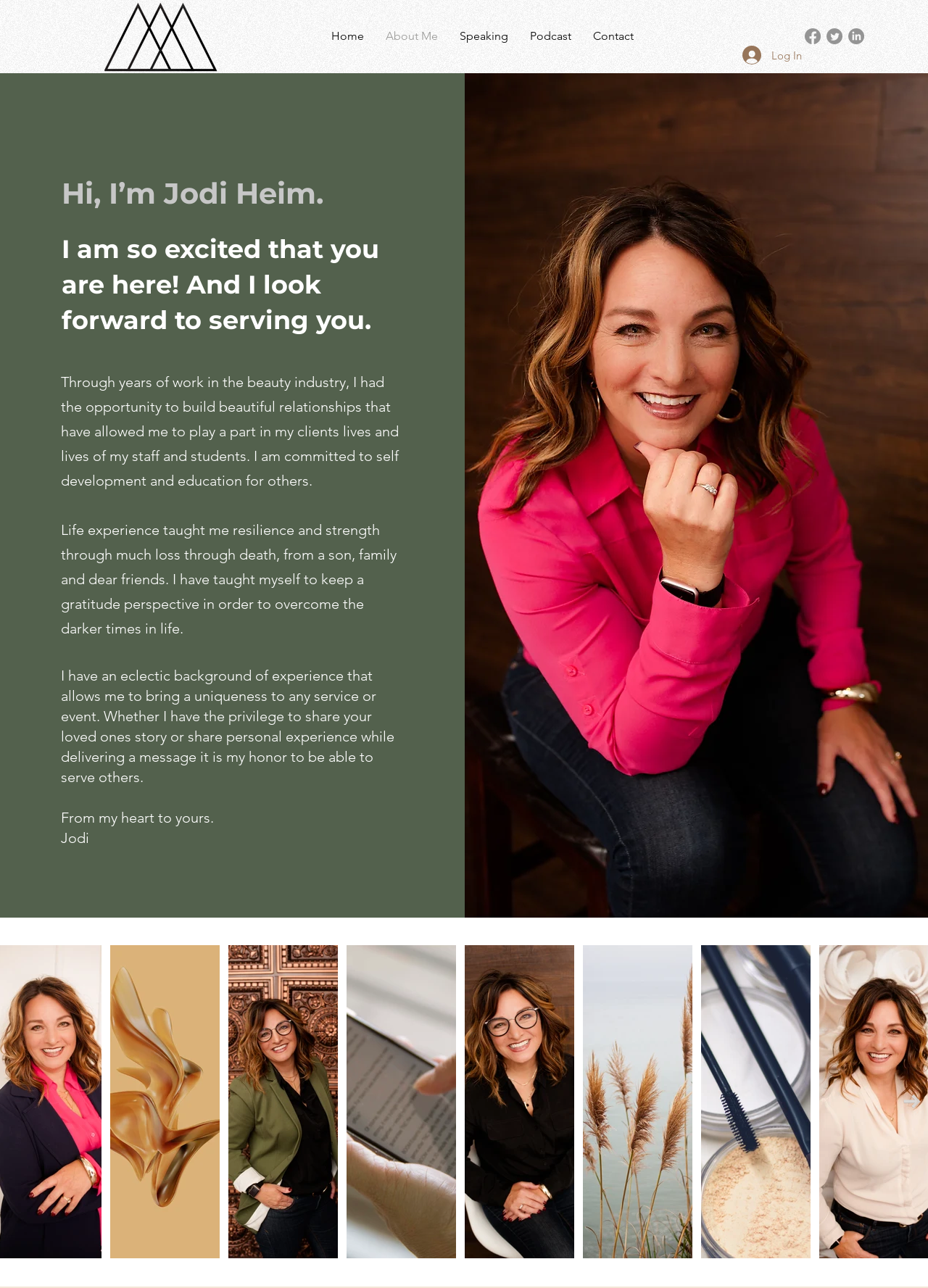Describe all the visual and textual components of the webpage comprehensively.

This webpage is about Jodi Heim, with a logo of "Logo_ThreeIn1_Black.png" at the top left corner. Below the logo, there is a navigation menu with five links: "Home", "About Me", "Speaking", "Podcast", and "Contact". 

To the right of the navigation menu, there is a social bar with three links: "Facebook", "Twitter", and "LinkedIn", each accompanied by an image. 

Further down, there is a "Log In" button. 

The main content of the page is a brief introduction to Jodi Heim, with a heading "Hi, I’m Jodi Heim." followed by four paragraphs of text. The text describes Jodi's background, her experience in the beauty industry, and her personal life. 

To the right of the text, there is a large image of Jodi, and below the text, there are five buttons, each with an image: "Abstract Gold Flower", "Jodi-1025.jpg", "Mobile Phone", "Jodi-1038.jpg", and "Pampas Grass". 

At the bottom of the page, there is another button with an image of "Makeup with Brushes", and a "Next Item" button at the bottom right corner.